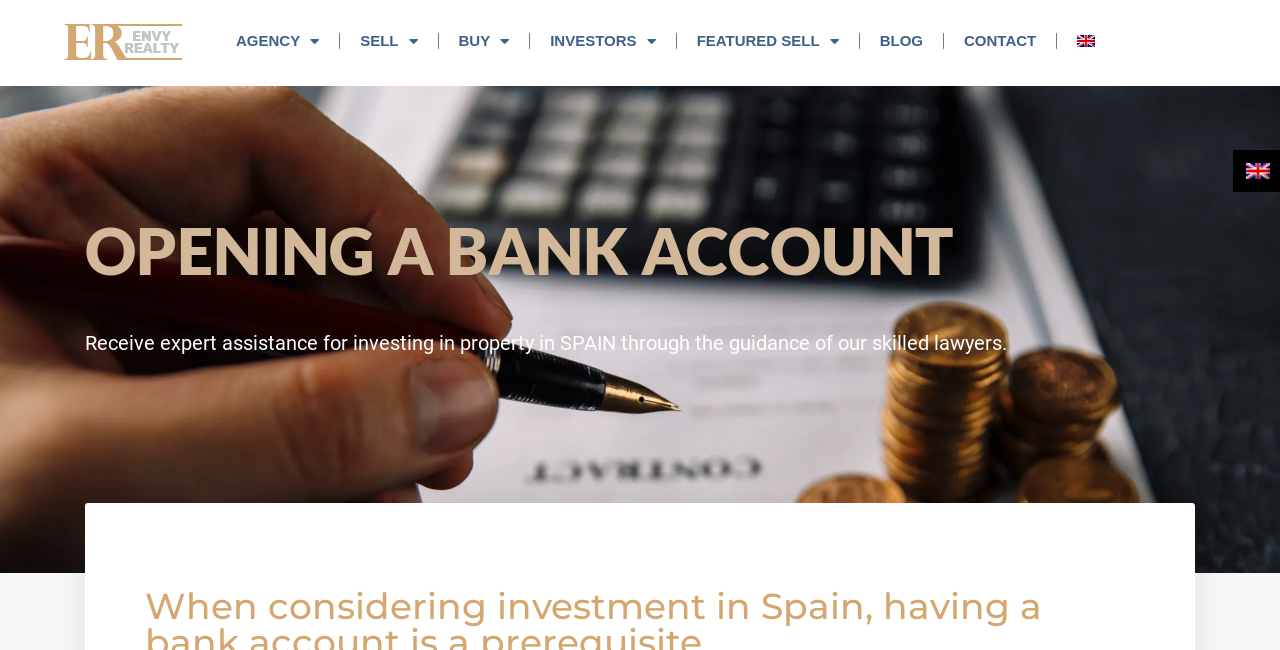Locate the bounding box coordinates of the area where you should click to accomplish the instruction: "Contact Us".

None